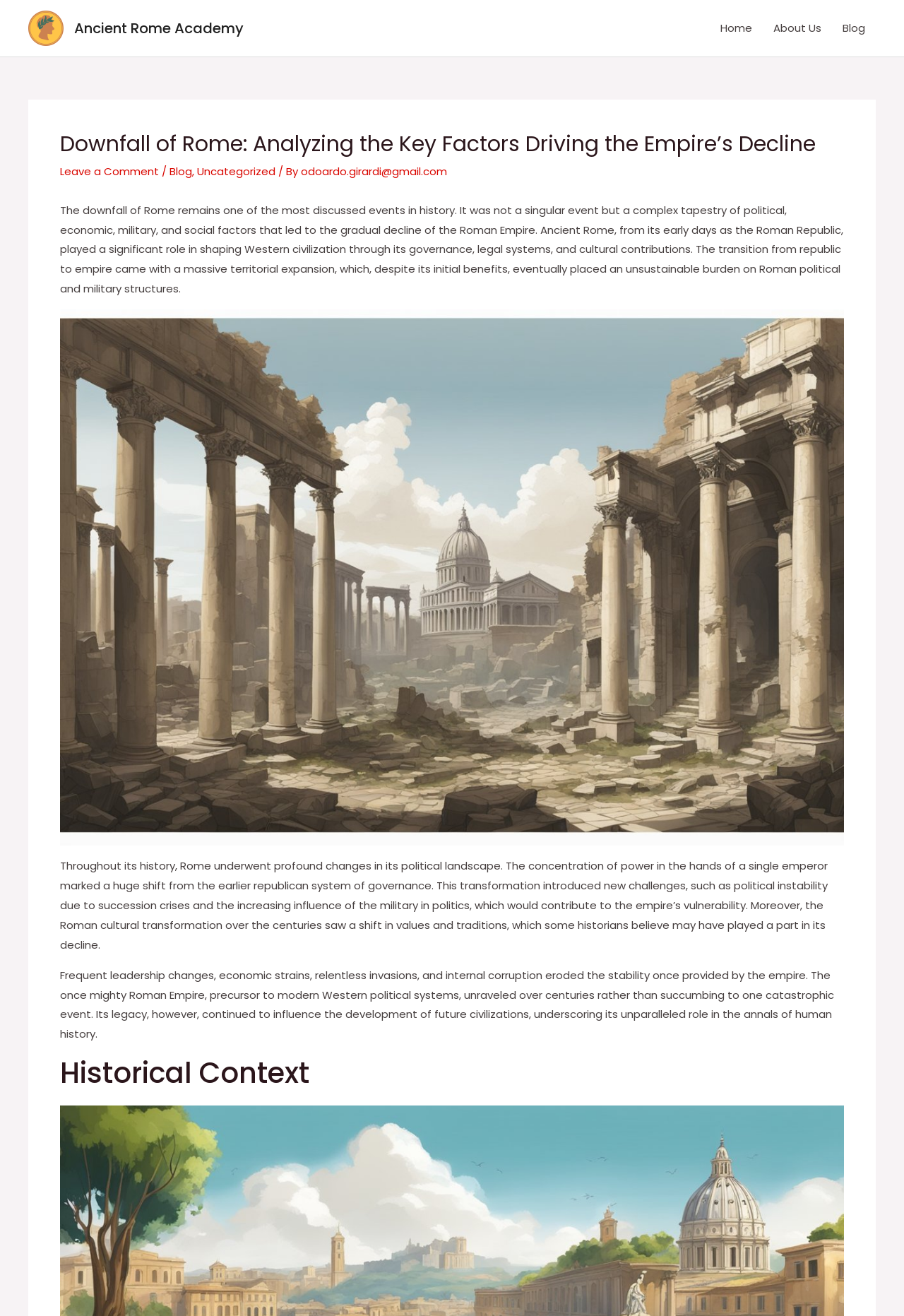Provide the bounding box coordinates of the section that needs to be clicked to accomplish the following instruction: "visit the blog."

[0.92, 0.0, 0.969, 0.043]